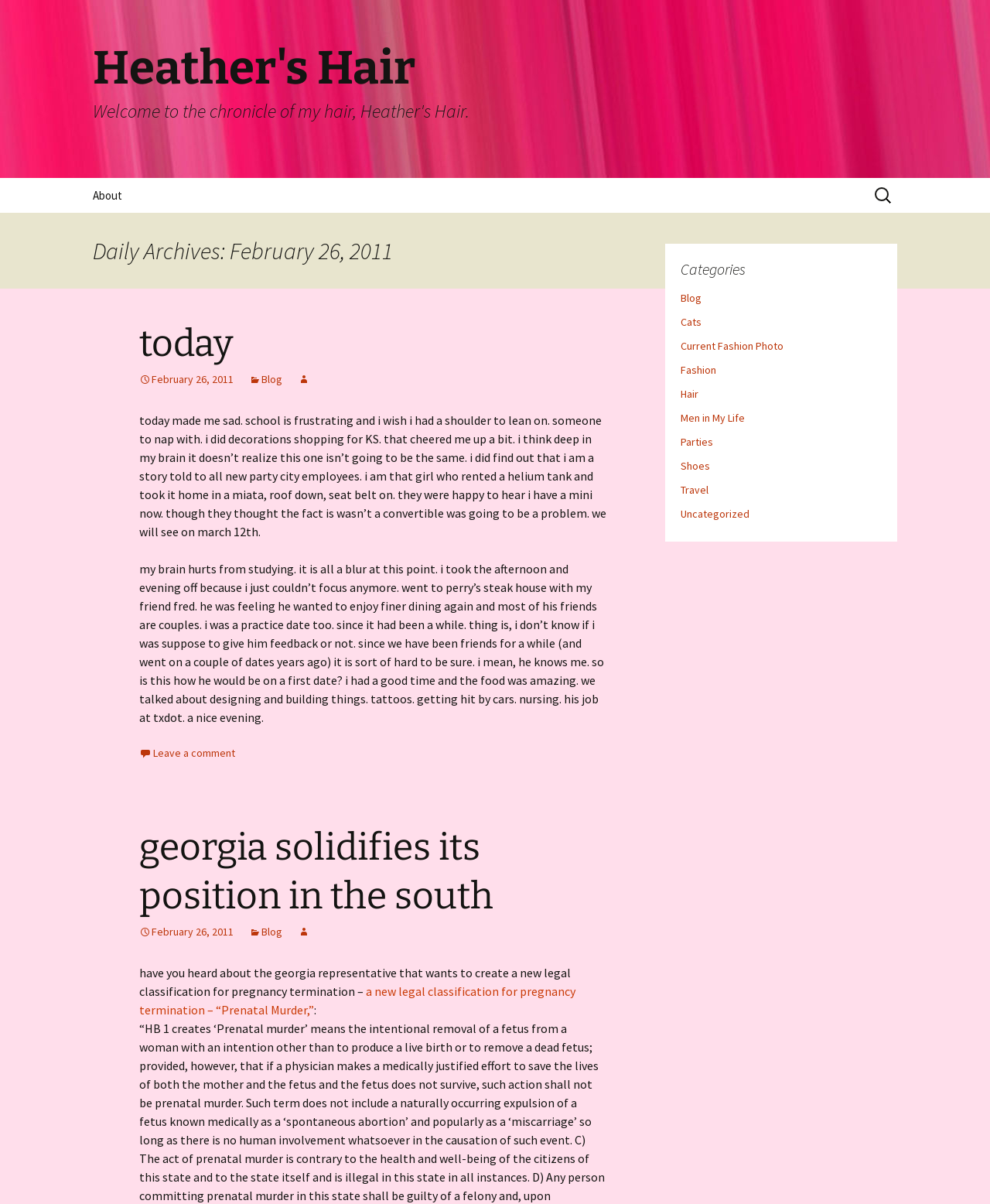Please give a one-word or short phrase response to the following question: 
What is the title of the blog?

Heather's Hair